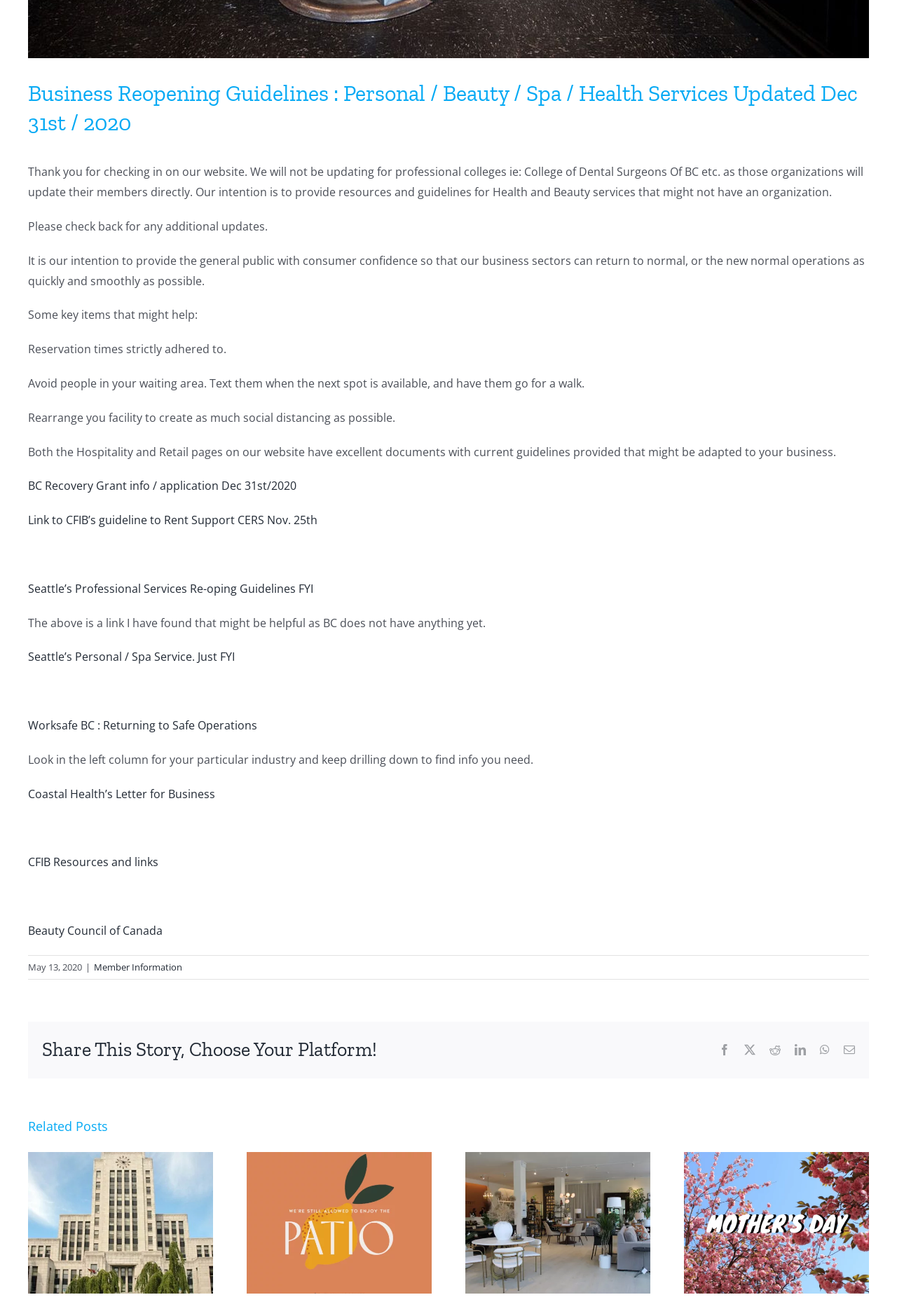Utilize the details in the image to give a detailed response to the question: What is the purpose of this webpage?

Based on the content of the webpage, it appears to provide guidelines and resources for businesses in the health and beauty services sector to reopen safely and smoothly during the pandemic.